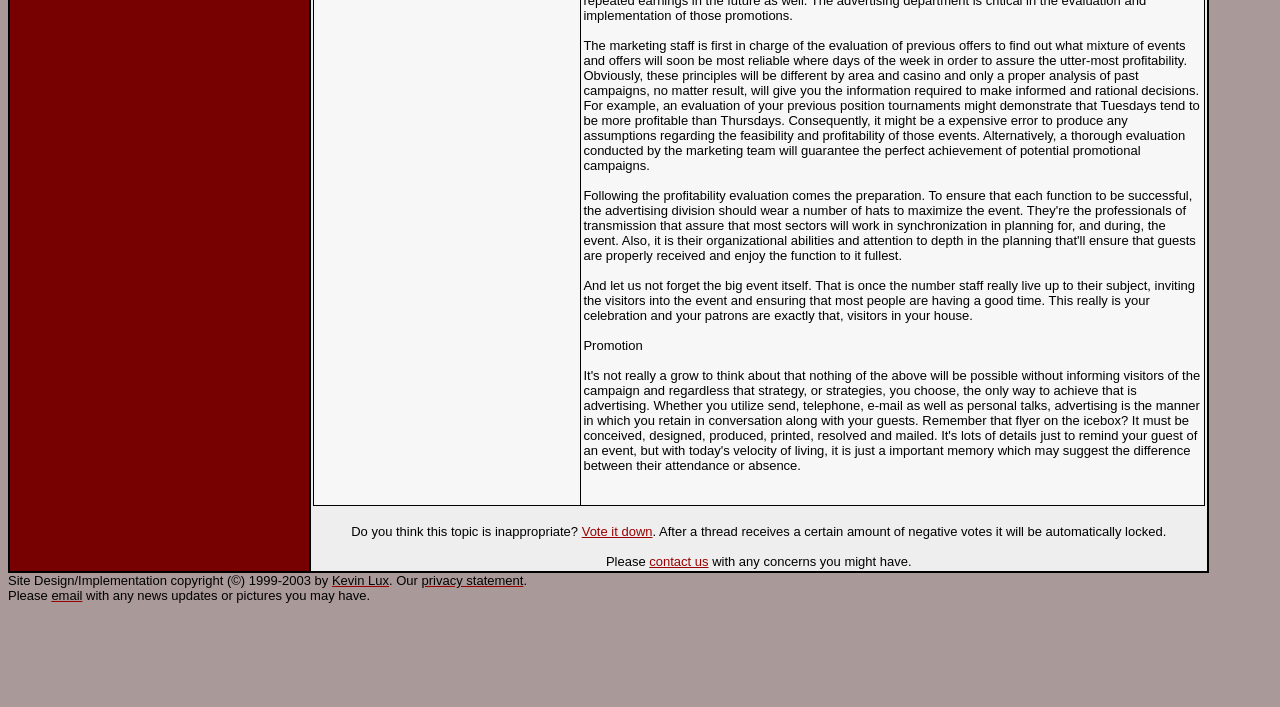Given the description Vote it down, predict the bounding box coordinates of the UI element. Ensure the coordinates are in the format (top-left x, top-left y, bottom-right x, bottom-right y) and all values are between 0 and 1.

[0.454, 0.741, 0.51, 0.762]